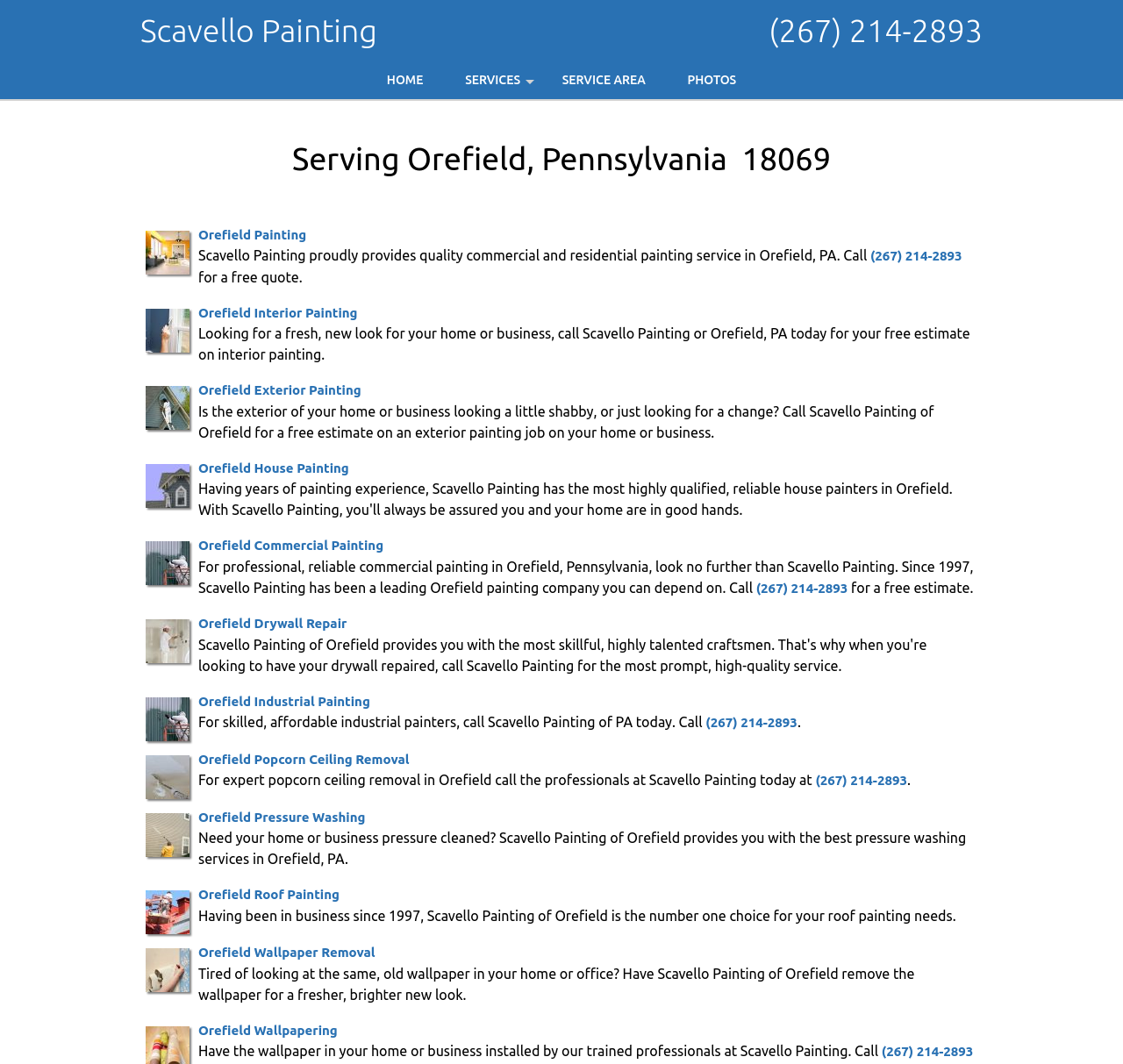How long has Scavello Painting been in business?
Please provide a single word or phrase answer based on the image.

Since 1997